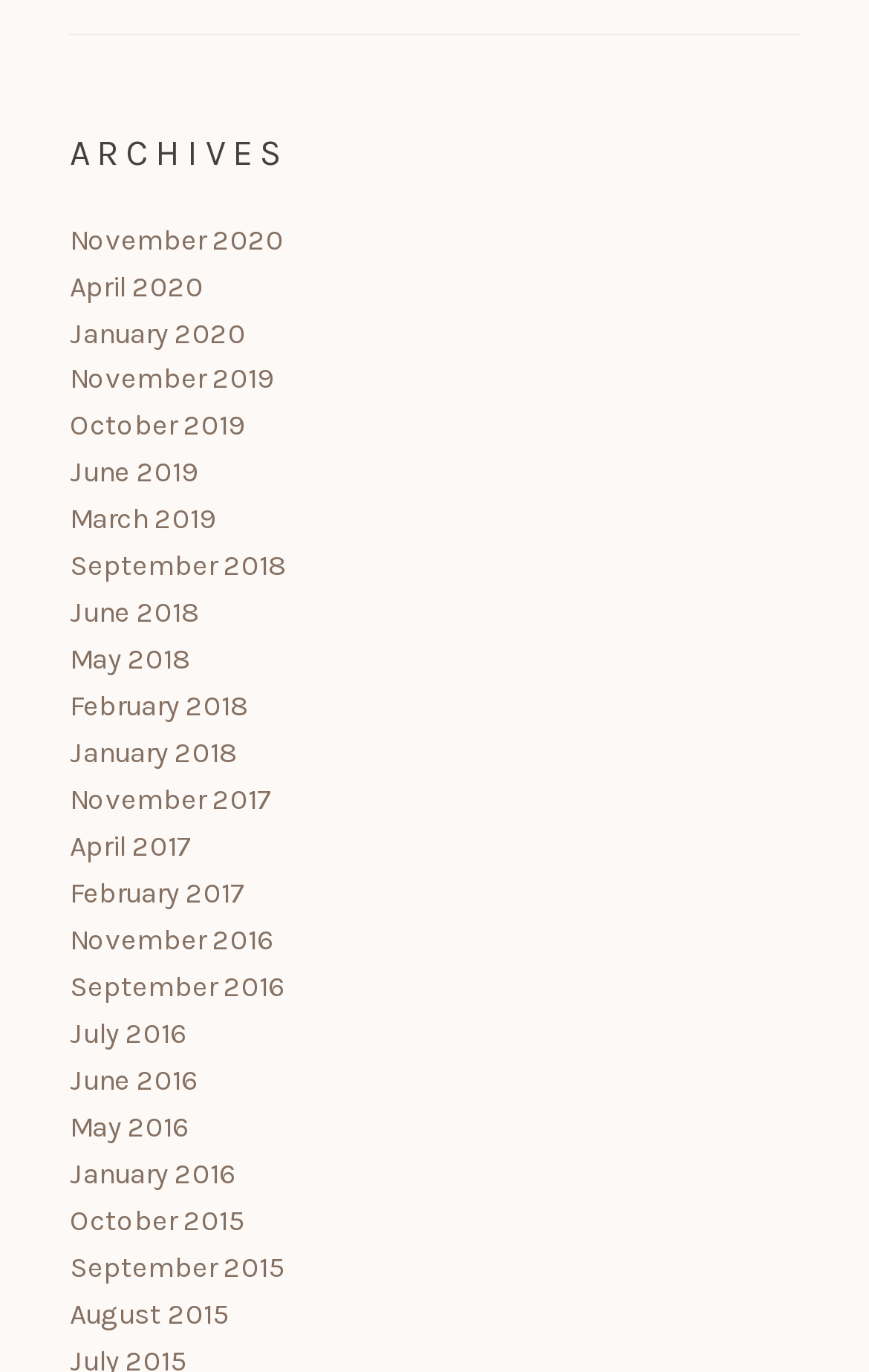What is the most recent archive available?
Using the visual information, reply with a single word or short phrase.

November 2020